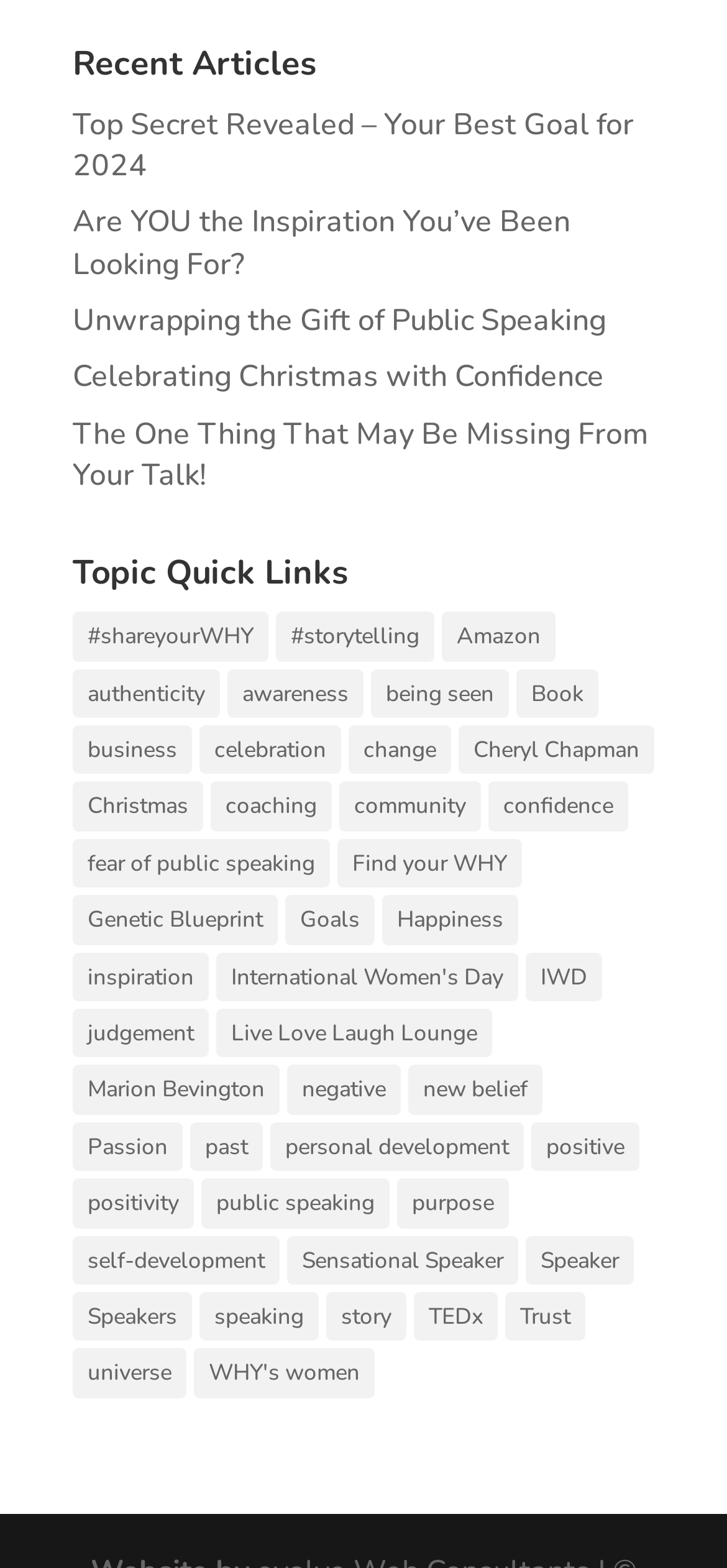Identify the bounding box coordinates of the clickable region to carry out the given instruction: "Browse the 'storytelling' topic".

[0.379, 0.39, 0.597, 0.422]